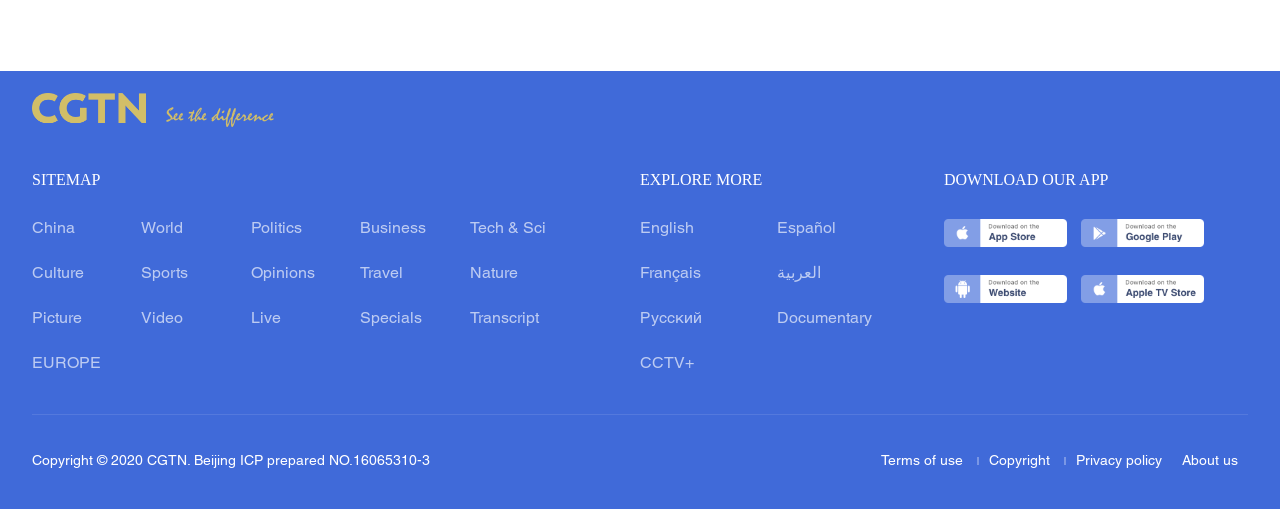Please answer the following question using a single word or phrase: 
What categories are available for news?

China, World, Politics, etc.